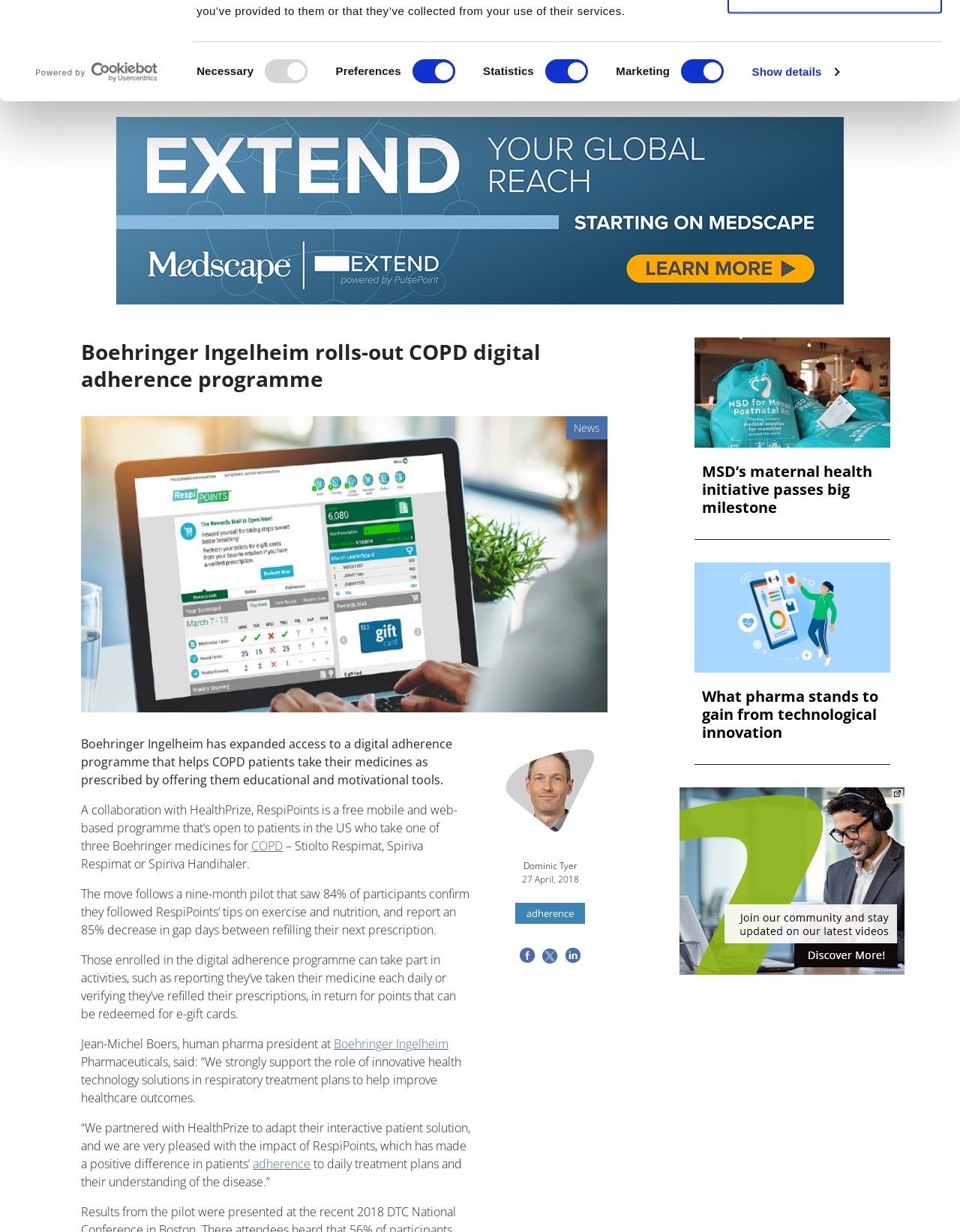How many articles are displayed on the webpage?
Look at the image and answer the question using a single word or phrase.

3